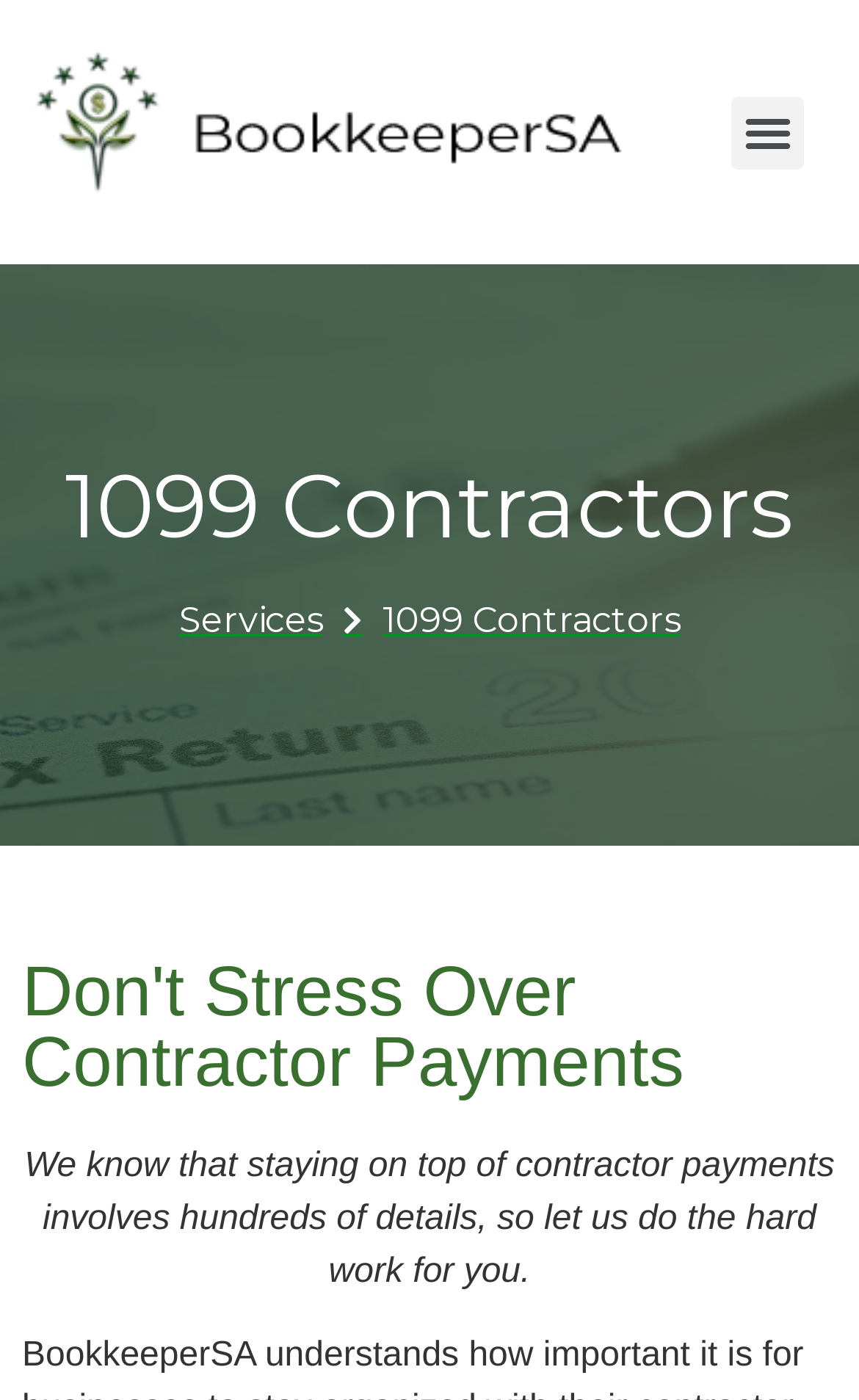Find the bounding box of the UI element described as: "Services". The bounding box coordinates should be given as four float values between 0 and 1, i.e., [left, top, right, bottom].

[0.208, 0.425, 0.375, 0.463]